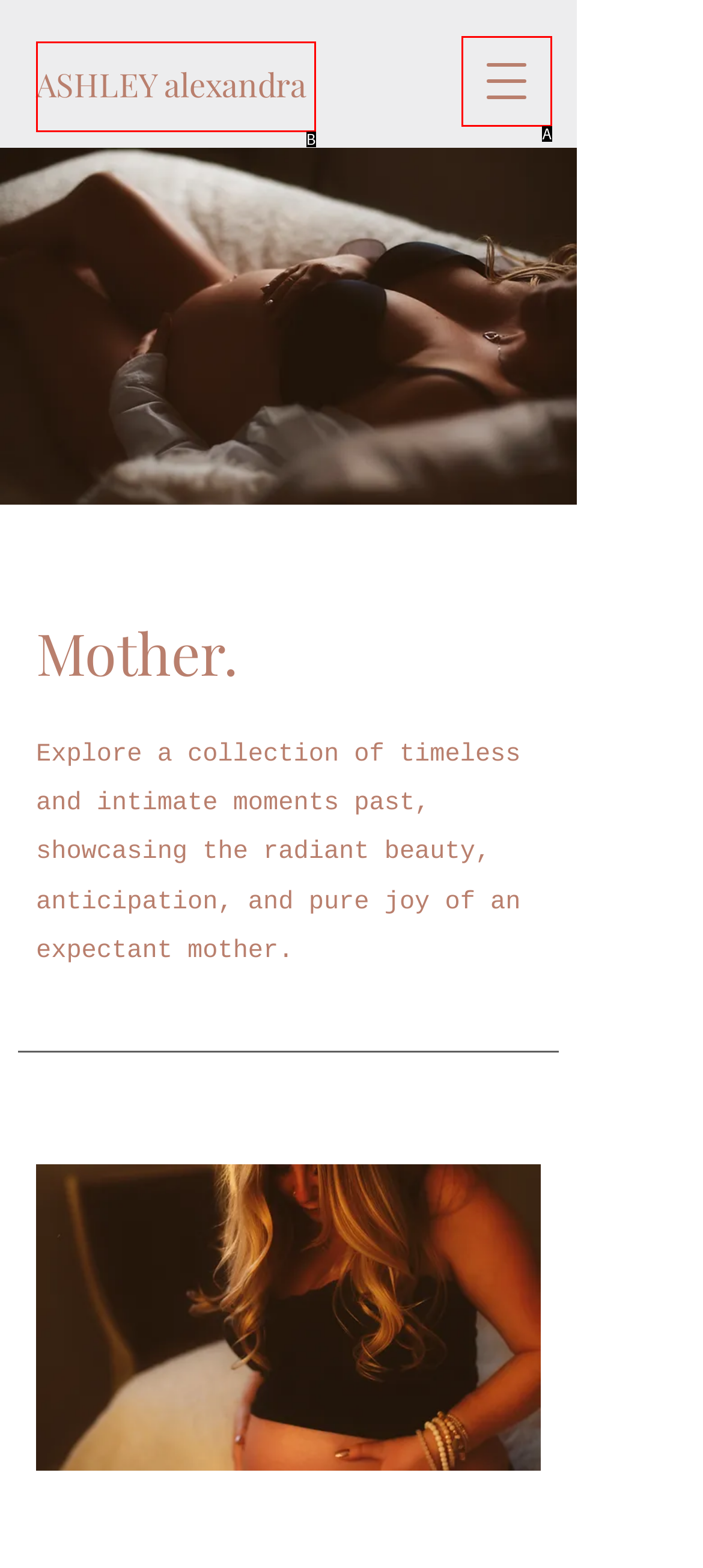Find the option that matches this description: ASHLEY alexandra
Provide the matching option's letter directly.

B